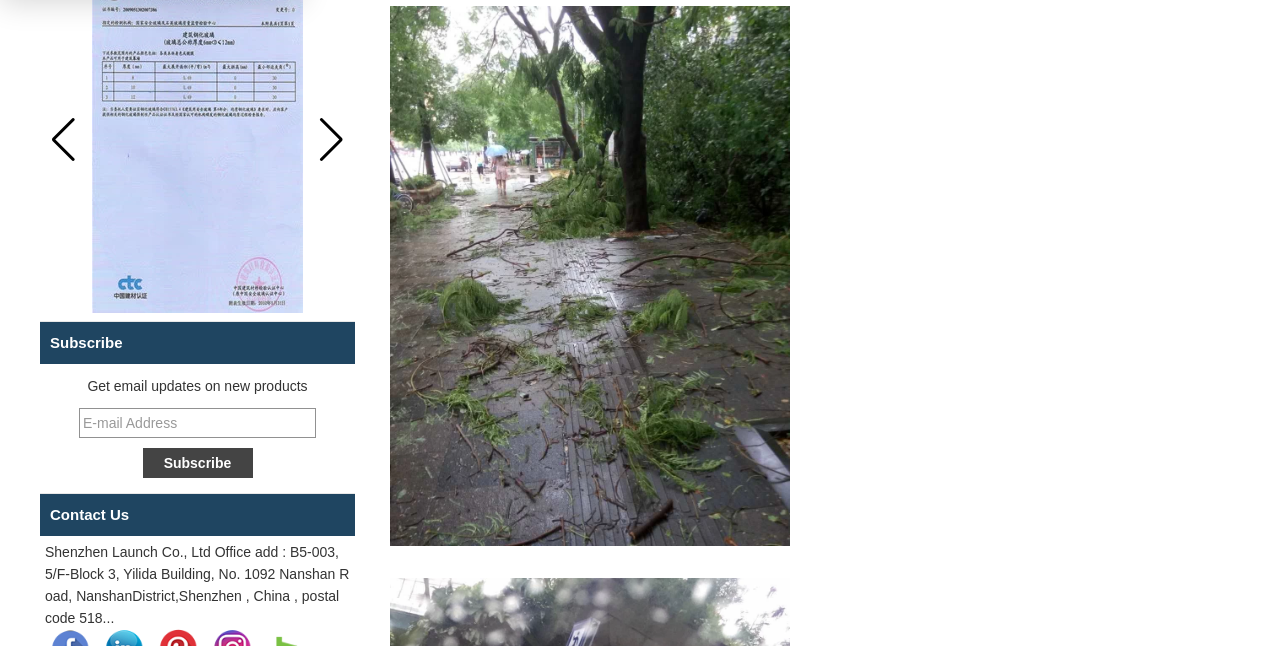Please answer the following question using a single word or phrase: 
What is the image on the webpage?

Company logo